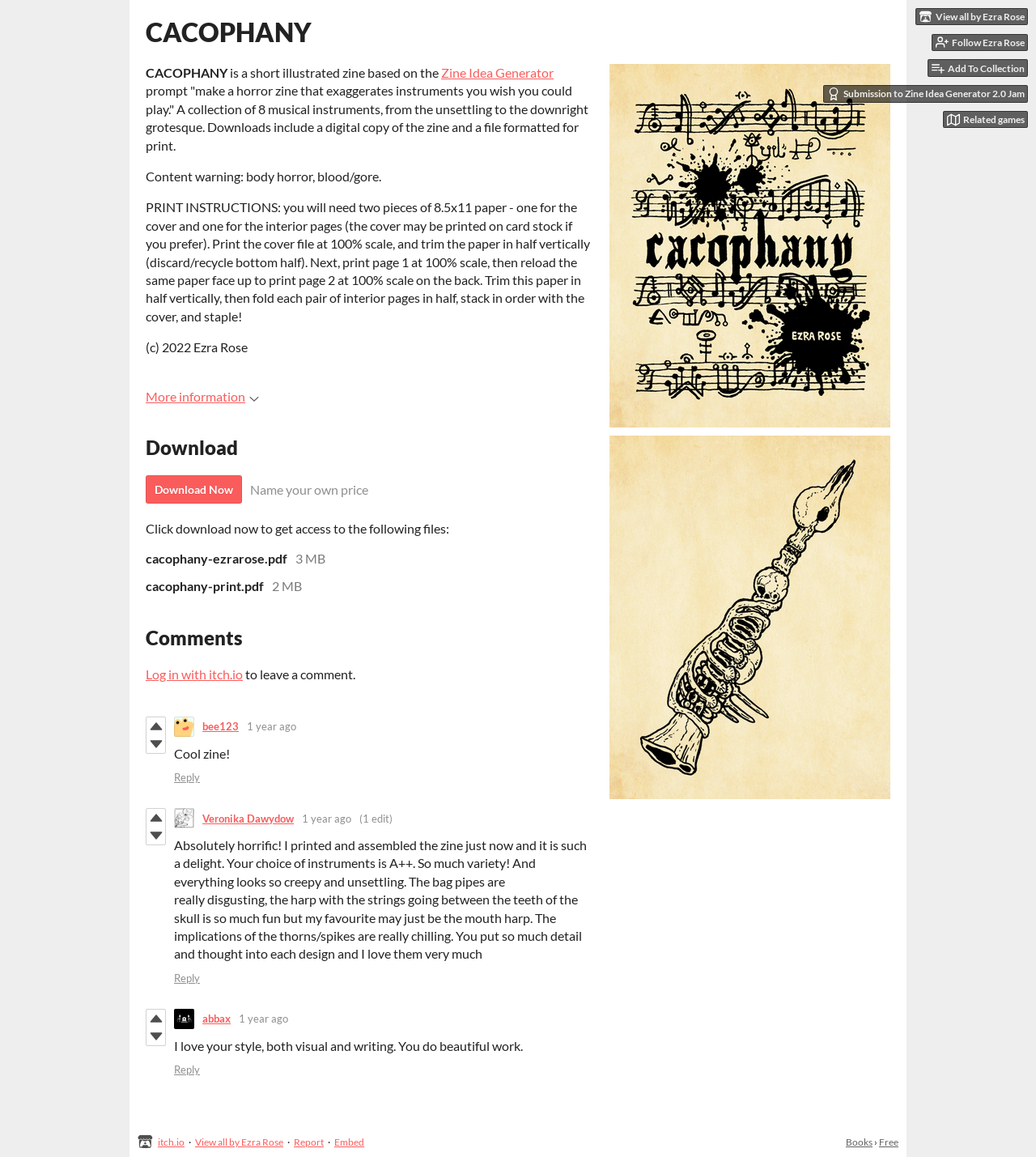Write a detailed summary of the webpage, including text, images, and layout.

This webpage is a zine titled "CACOPHANY" by Ezra Rose, which is an illustrated collection of 8 musical instruments that are unsettling and grotesque. The zine is available for download, and the webpage provides information about the content, including a content warning for body horror and blood/gore.

At the top of the page, there are several links, including "View all by Ezra Rose", "Follow Ezra Rose", and "Add To Collection". Below these links, there is a heading "CACOPHANY" followed by a brief description of the zine and its inspiration.

The main content of the page is divided into sections, including "Download", "Comments", and "Related games". The "Download" section provides links to download the zine in digital and print formats, along with instructions for printing and assembling the zine. The "Comments" section displays several comments from users, including praise for the zine's design and content. The "Related games" section appears to be empty.

Throughout the page, there are several images, including icons for links and a banner image at the bottom of the page. The overall layout of the page is clean and easy to navigate, with clear headings and concise text.